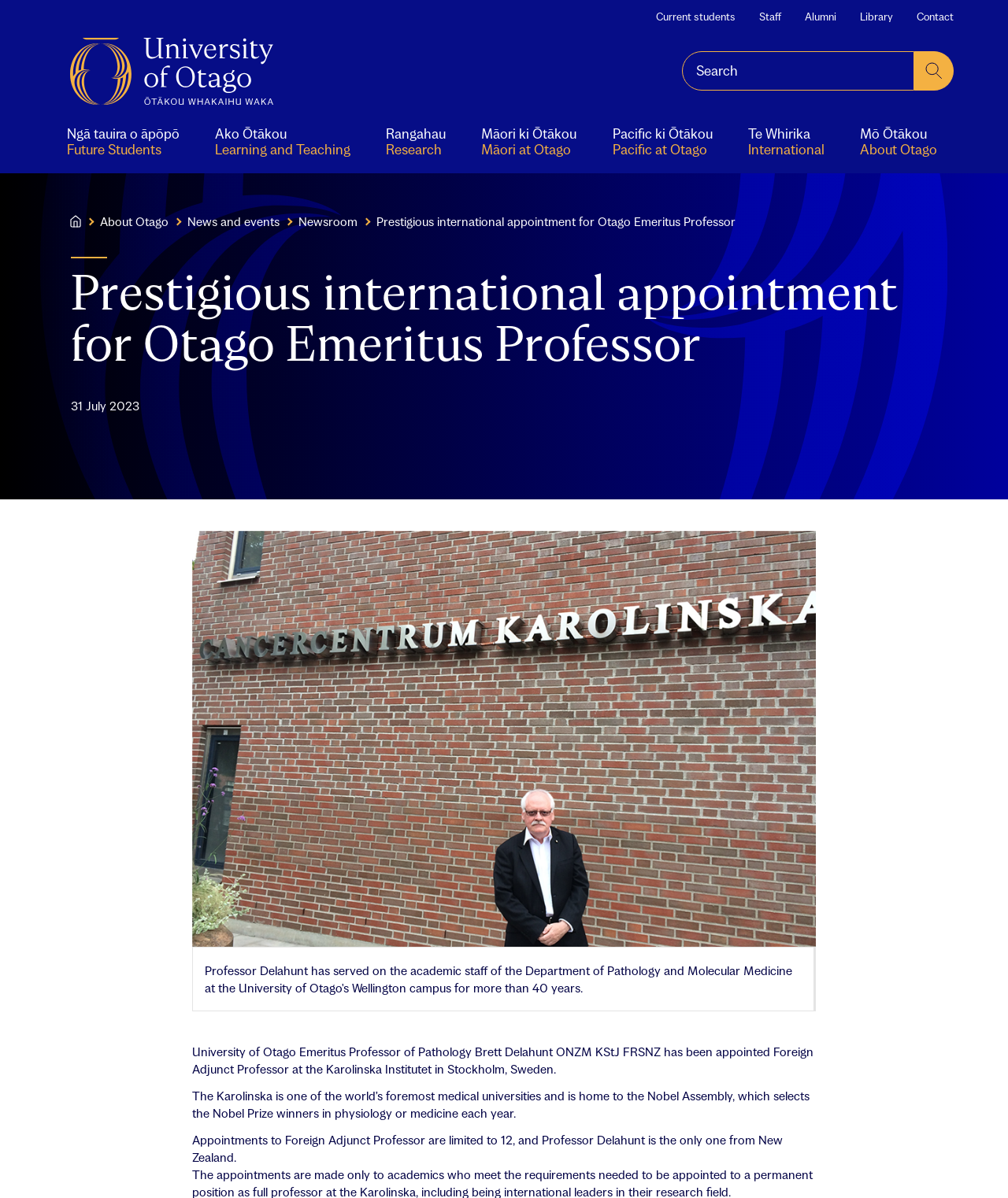Find and provide the bounding box coordinates for the UI element described with: "Home".

[0.07, 0.031, 0.271, 0.087]